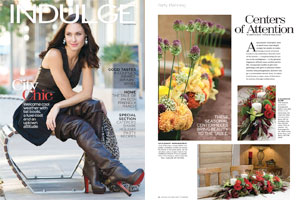Describe every detail you can see in the image.

The image features a stylish woman seated confidently, showcasing a poised demeanor. She wears a chic outfit while surrounded by a modern, vibrant backdrop that hints at an urban setting. To her right, the page introduces a feature titled "Centers of Attention," which likely relates to floral arrangements or design, given the visual context of colorful flowers presented. This juxtaposition suggests a blend of fashion and floral artistry, encapsulating themes of elegance and aesthetics in the November 2010 edition of *Indulge Magazine*. The layout merges lifestyle inspiration with botanical beauty, appealing to readers interested in contemporary trends in design and style.